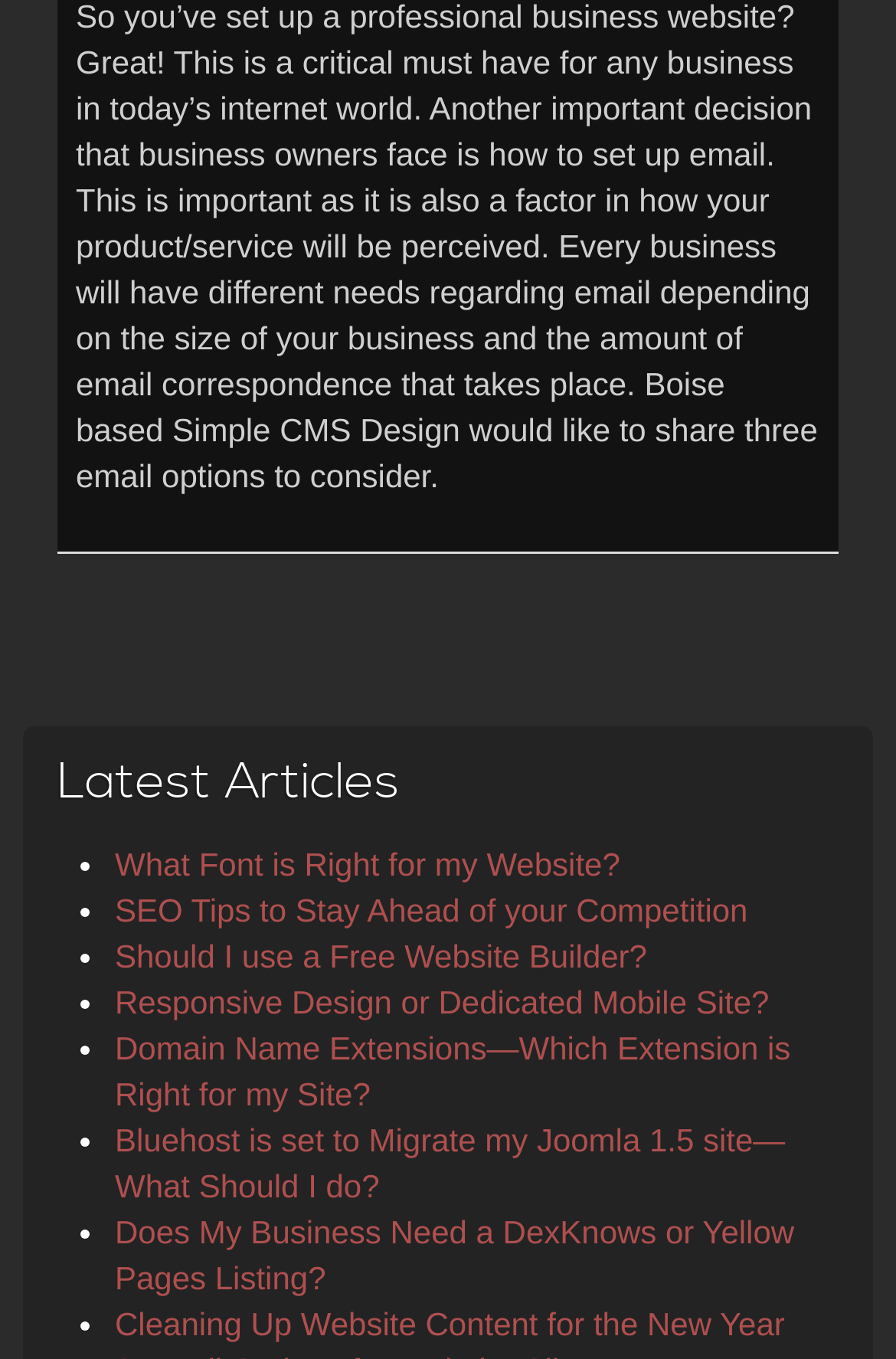How many links are in the footer section?
Refer to the image and give a detailed response to the question.

I counted the number of links in the footer section, which are 'Portfolio', 'Blog', and 'Contact'.